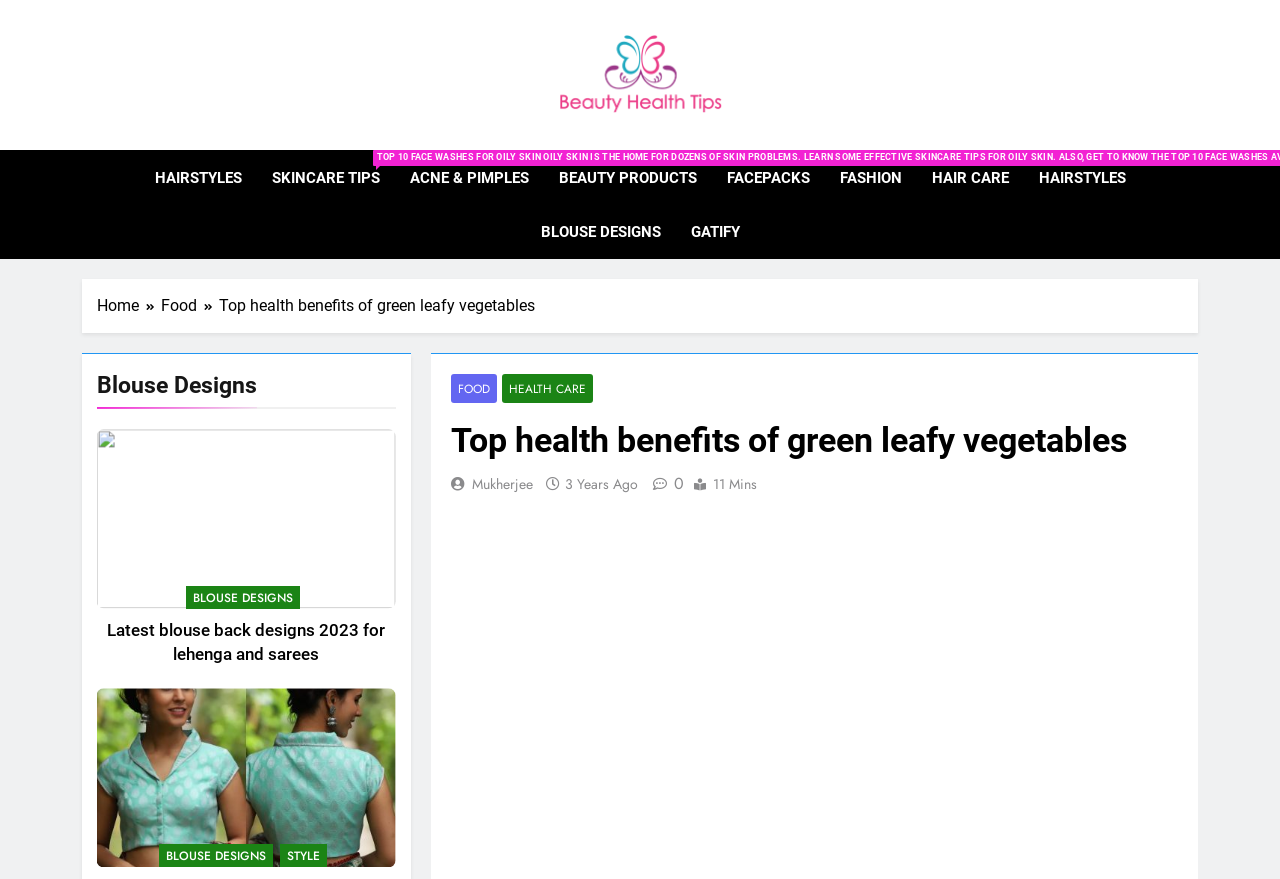Provide the bounding box coordinates of the area you need to click to execute the following instruction: "View 'BLOUSE DESIGNS'".

[0.145, 0.666, 0.234, 0.692]